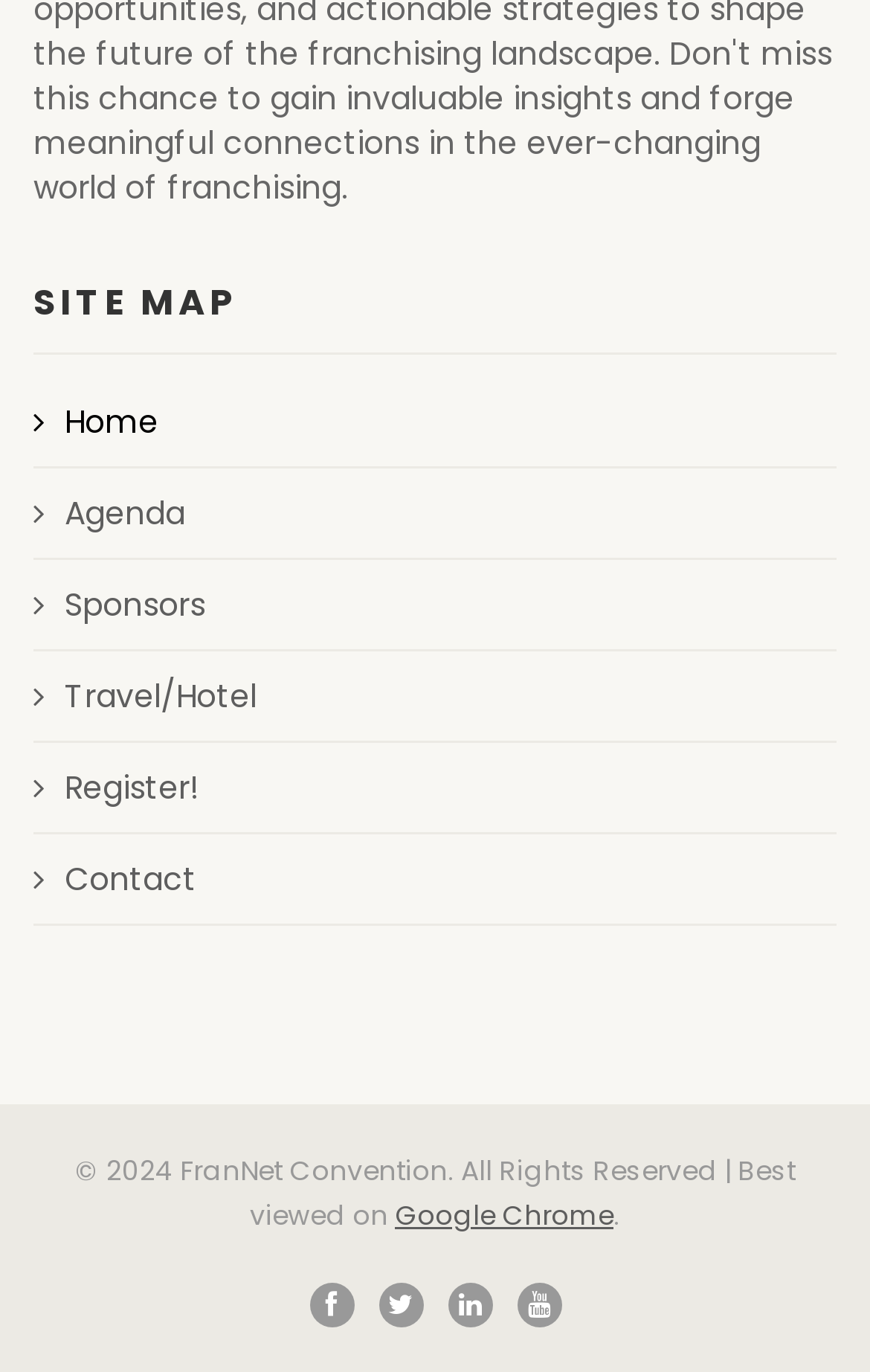How many social media links are there?
Please craft a detailed and exhaustive response to the question.

The social media links can be found at the bottom of the page. There are four links with icons '', '', '', and '', which correspond to four different social media platforms.